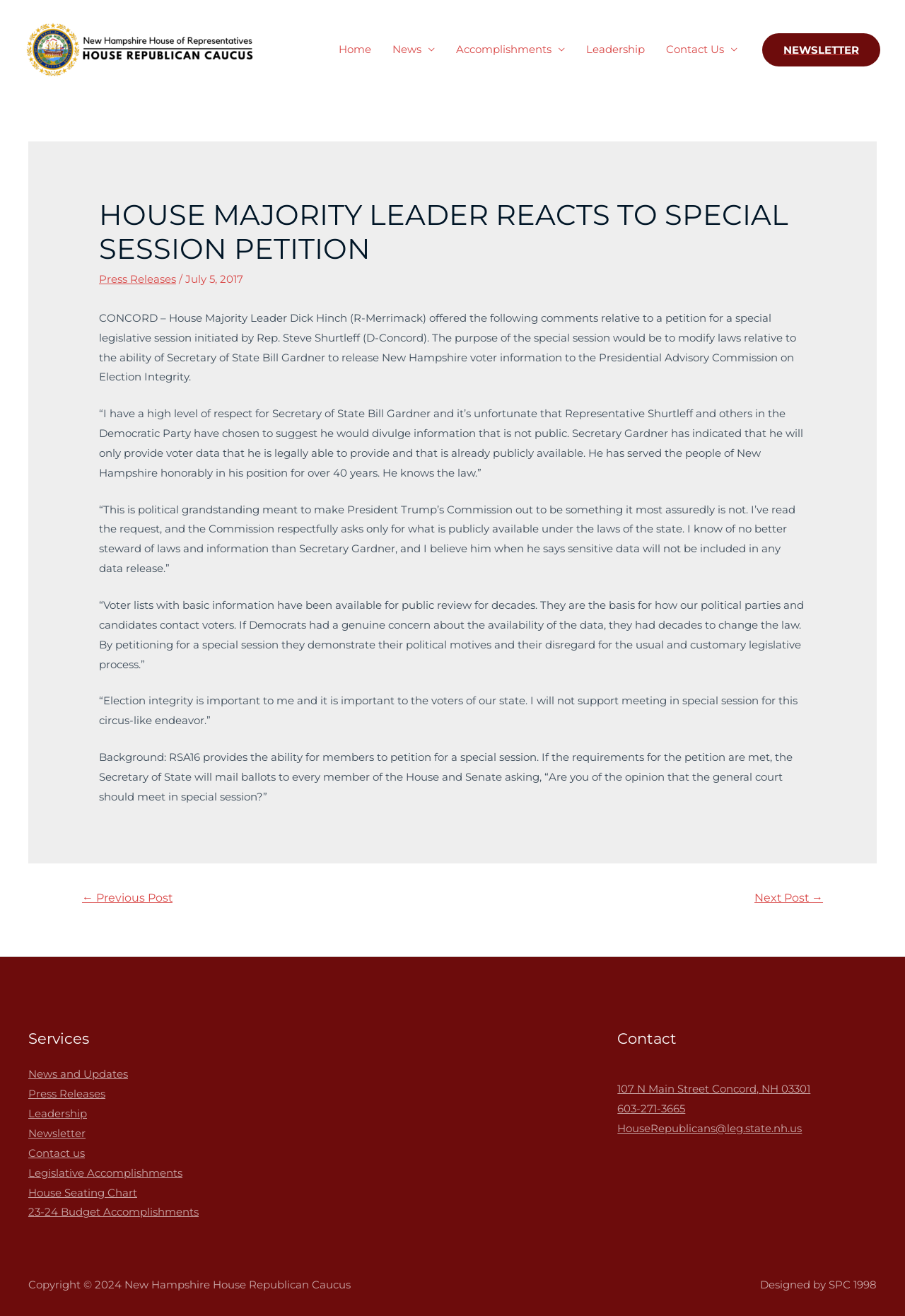Create a detailed summary of the webpage's content and design.

The webpage is about a news article from the New Hampshire House Republican Caucus. At the top, there is a logo and a link to the caucus's website. Below that, there is a navigation menu with links to different sections of the website, including "Home", "News", "Accomplishments", "Leadership", and "Contact Us".

The main content of the page is an article titled "HOUSE MAJORITY LEADER REACTS TO SPECIAL SESSION PETITION". The article is dated July 5, 2017, and is attributed to House Majority Leader Dick Hinch. The article discusses the leader's reaction to a petition for a special legislative session initiated by Rep. Steve Shurtleff to modify laws related to the ability of Secretary of State Bill Gardner to release New Hampshire voter information to the Presidential Advisory Commission on Election Integrity.

The article is divided into several paragraphs, with quotes from the House Majority Leader. The leader expresses respect for Secretary of State Bill Gardner and criticizes the petition as political grandstanding. The leader also argues that the commission is only asking for publicly available information and that the petition is an attempt to undermine the usual legislative process.

Below the article, there is a section for post navigation, with links to previous and next posts. At the bottom of the page, there are three columns of links and information. The first column is a list of services, including "News and Updates", "Press Releases", "Leadership", and "Contact us". The second column is a contact section, with links to the caucus's address, phone number, and email. The third column is a footer section, with copyright information and a note about the website's design.